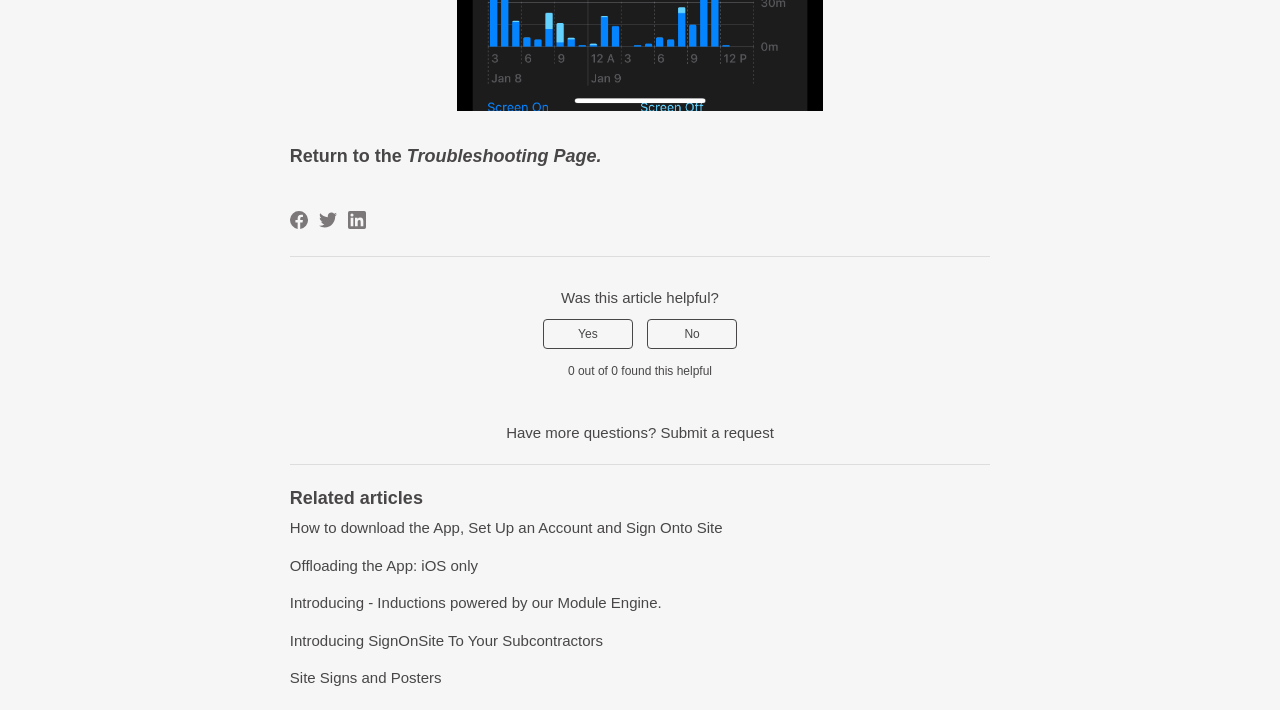Identify the bounding box coordinates of the area you need to click to perform the following instruction: "Return to the troubleshooting page".

[0.226, 0.205, 0.47, 0.233]